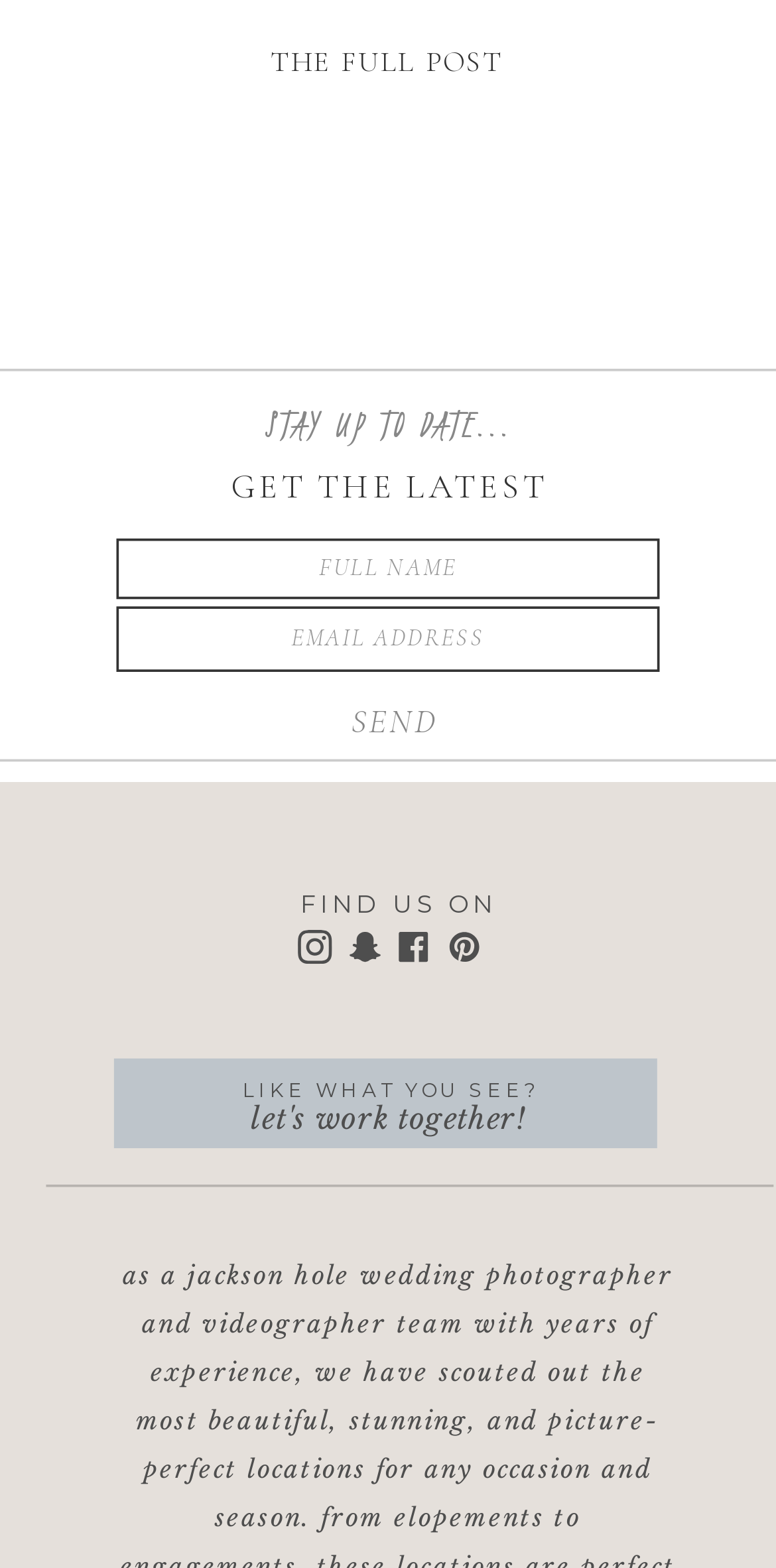Provide the bounding box for the UI element matching this description: "Find US ON".

[0.309, 0.562, 0.719, 0.596]